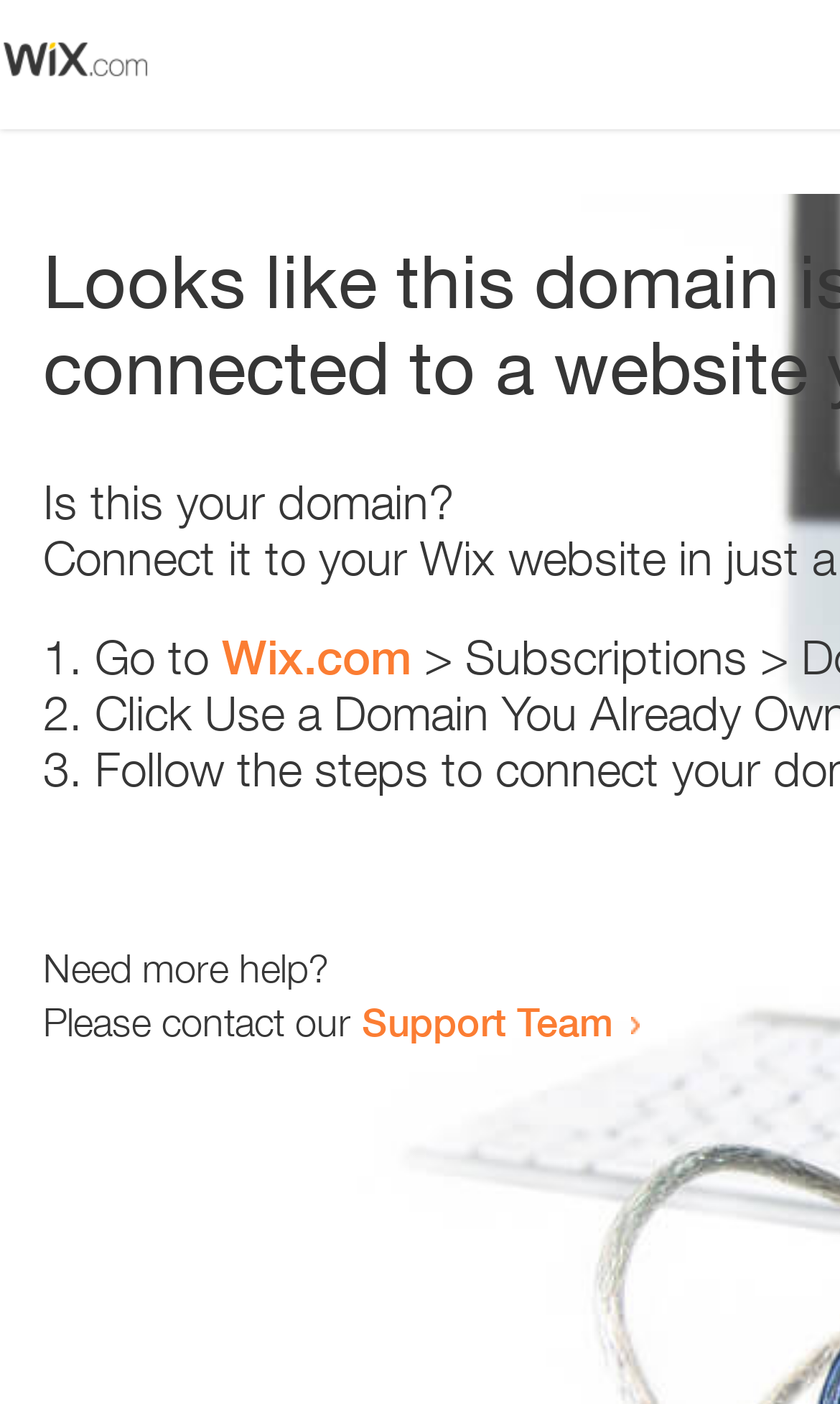How many list markers are present?
Based on the image, answer the question with a single word or brief phrase.

3